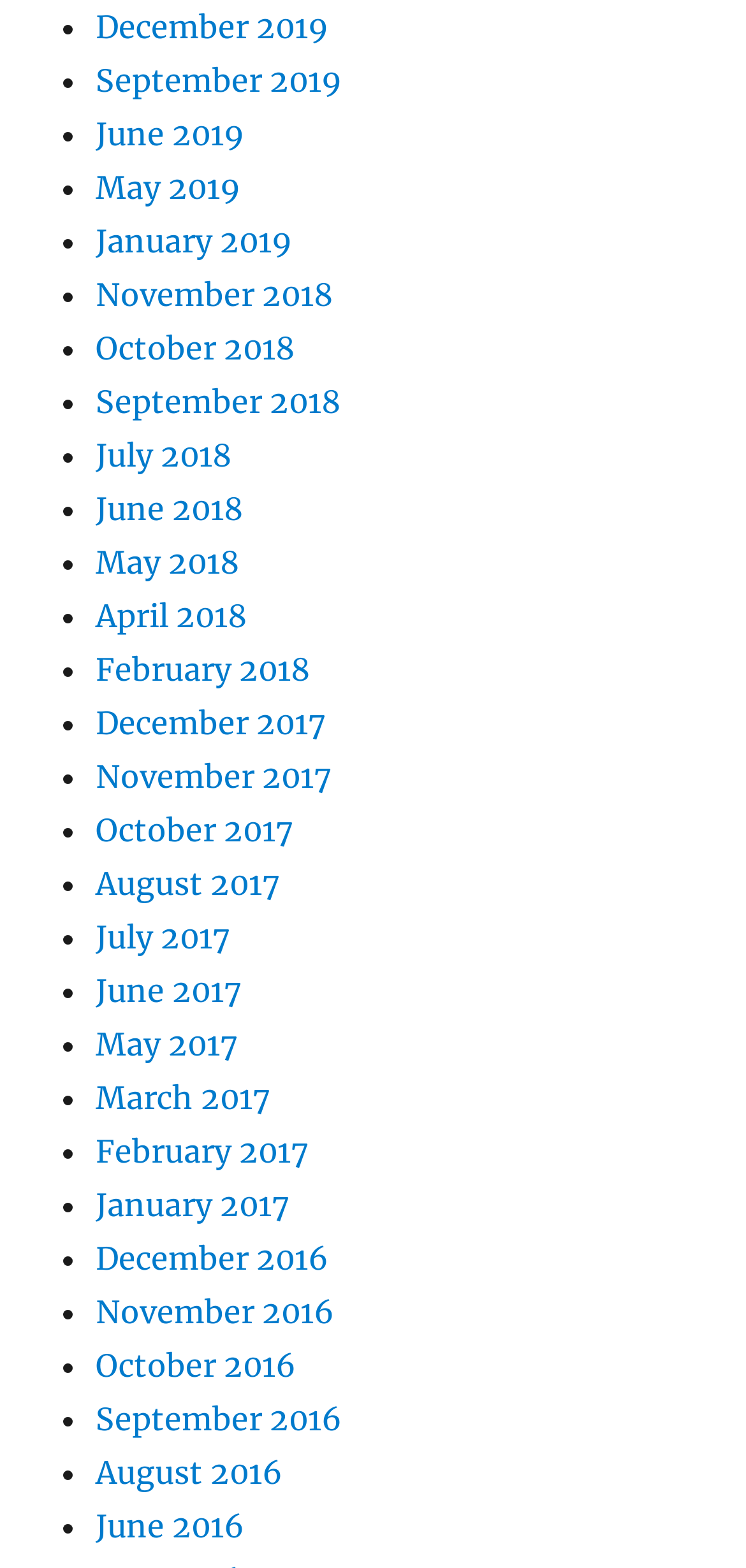How many links are on this webpage?
Use the screenshot to answer the question with a single word or phrase.

299